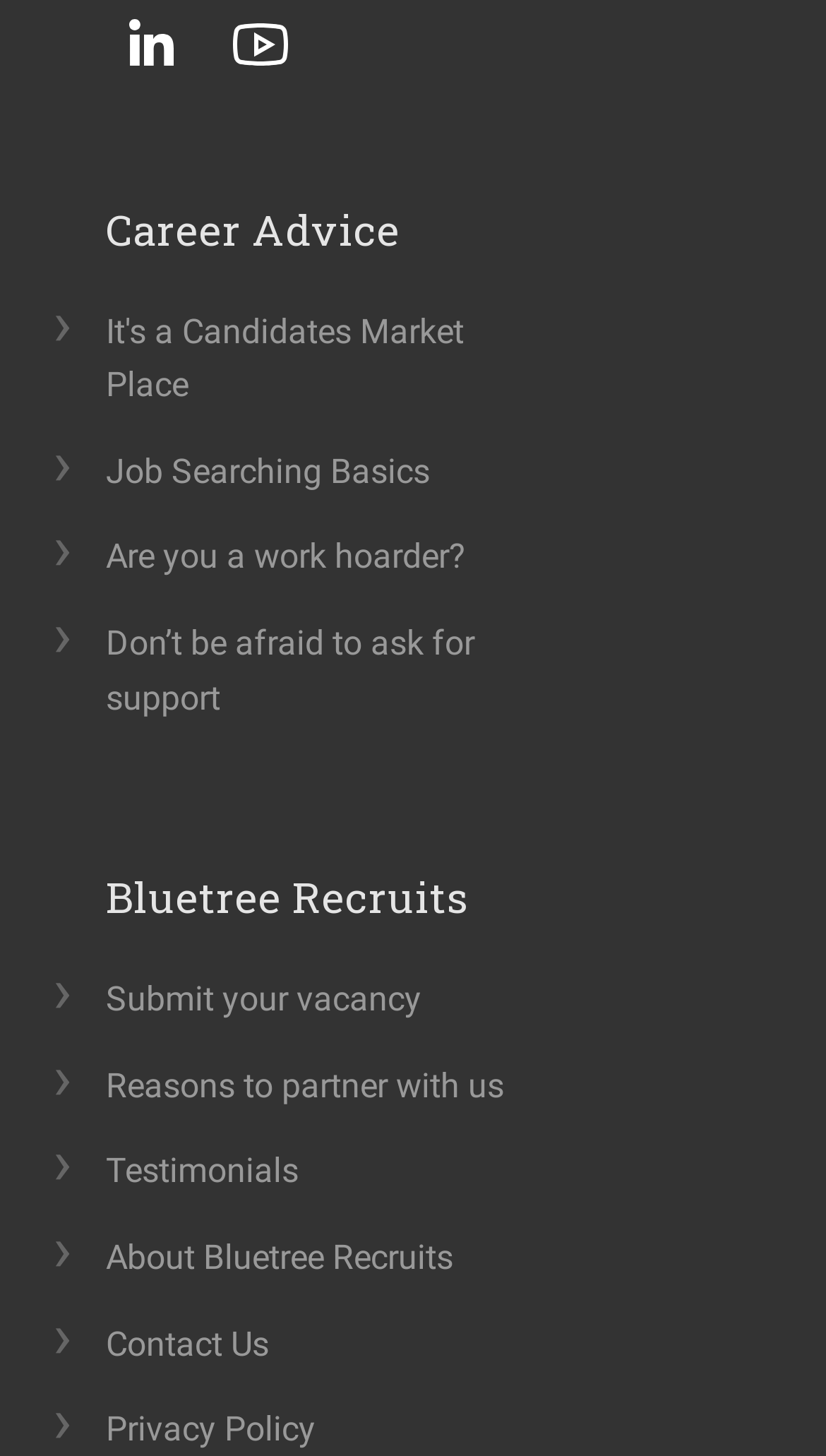Could you locate the bounding box coordinates for the section that should be clicked to accomplish this task: "Click the menu button".

None